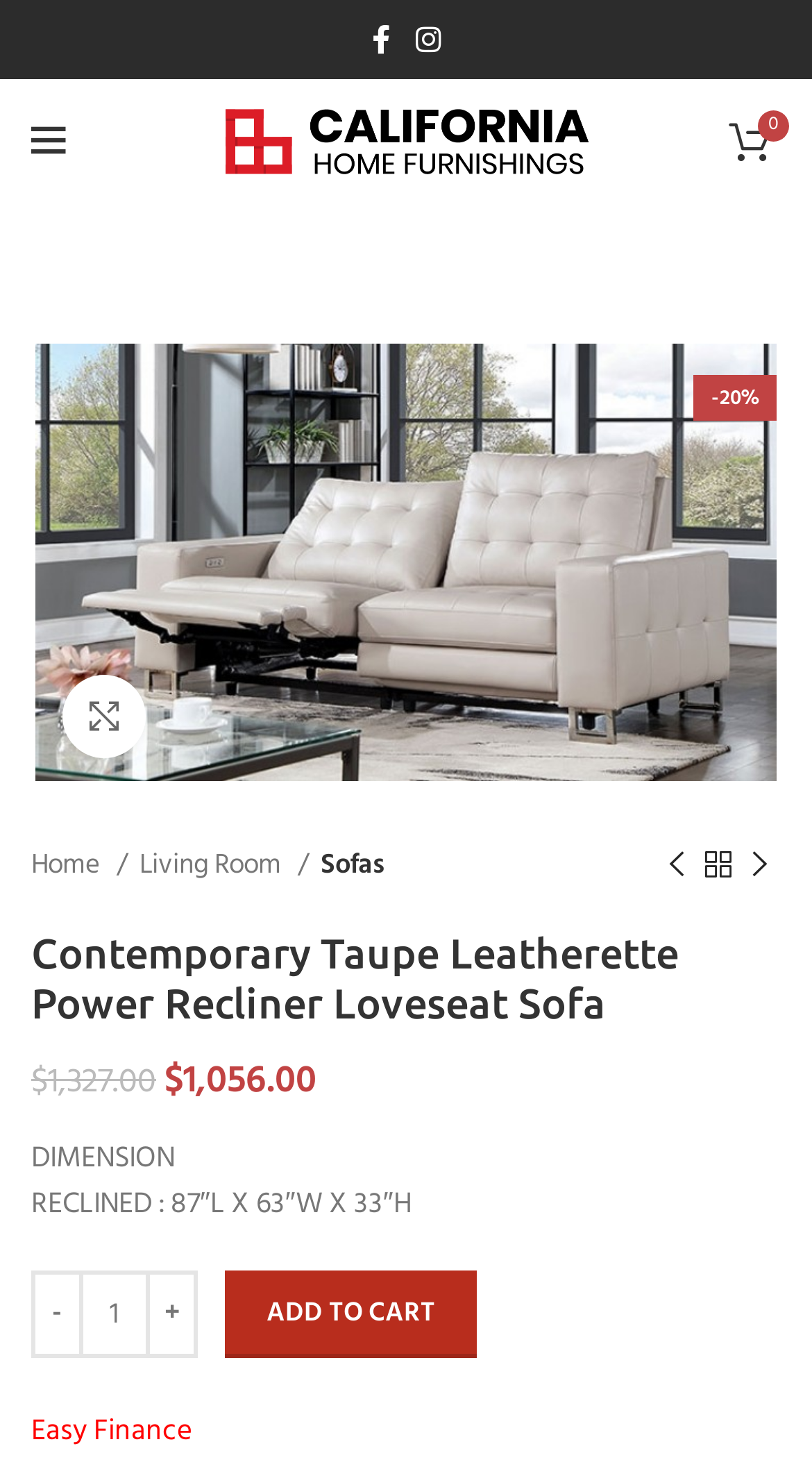Locate the bounding box coordinates of the element you need to click to accomplish the task described by this instruction: "Add to cart".

[0.277, 0.861, 0.587, 0.921]